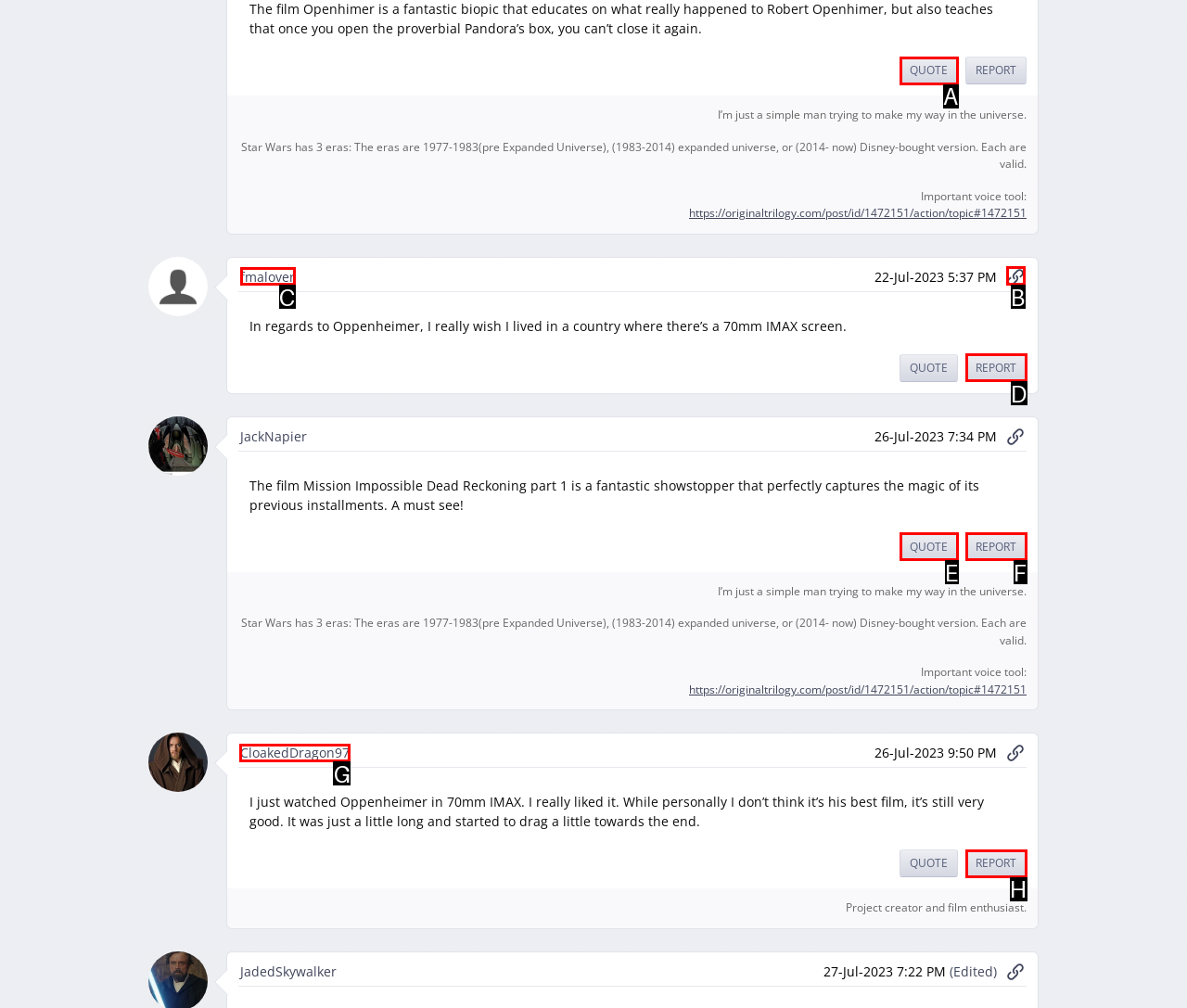Specify which element within the red bounding boxes should be clicked for this task: Jump to the post by CloakedDragon97 Respond with the letter of the correct option.

G